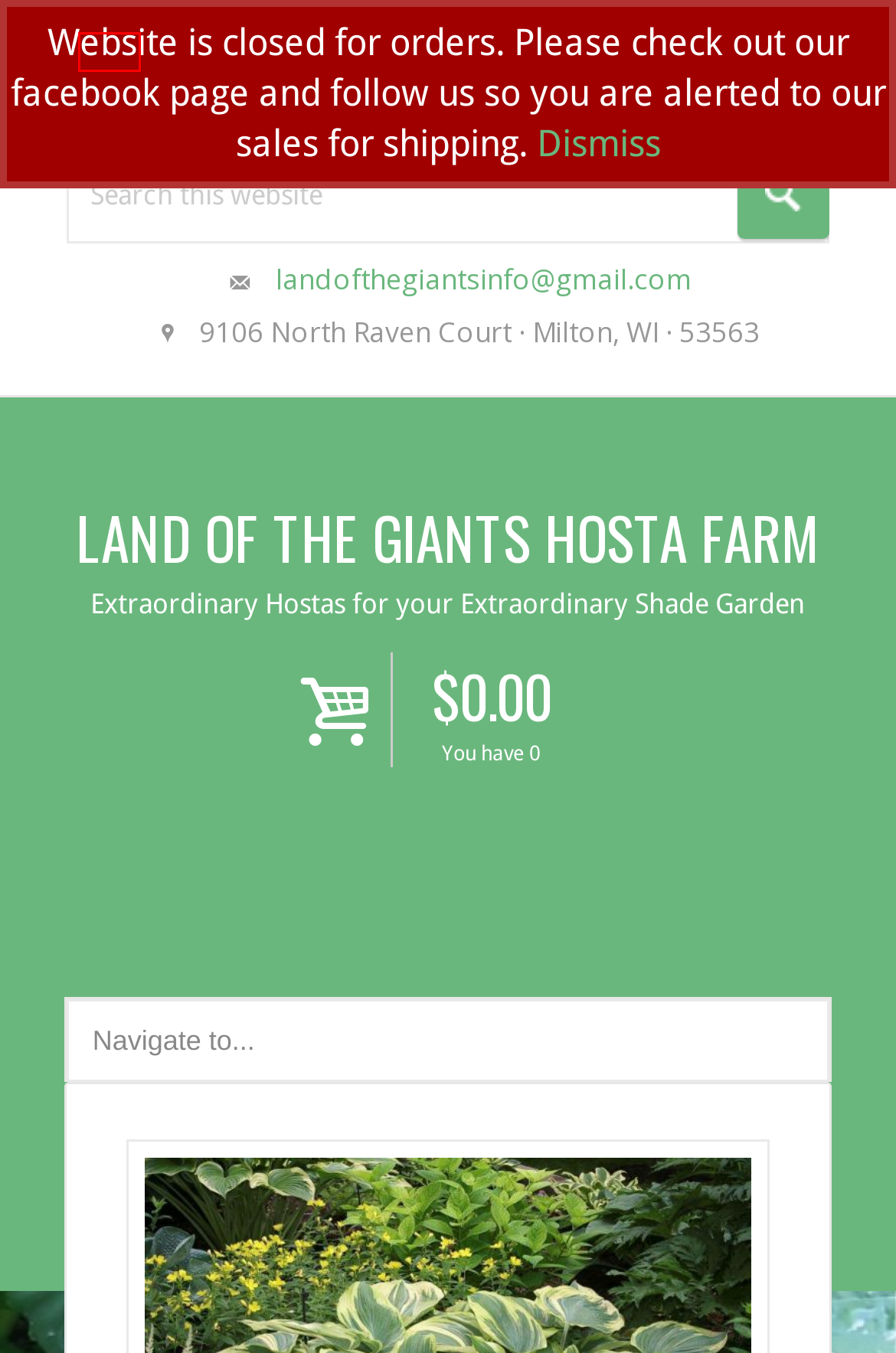Look at the screenshot of a webpage where a red rectangle bounding box is present. Choose the webpage description that best describes the new webpage after clicking the element inside the red bounding box. Here are the candidates:
A. gold/chartreuse margin
B. Land of the Giants Hosta Farm – Extraordinary Hostas for your Extraordinary Shade Garden
C. Earth Angel
D. Giantland Size
E. green center
F. E
G. El Capitan
H. Electrocution

B